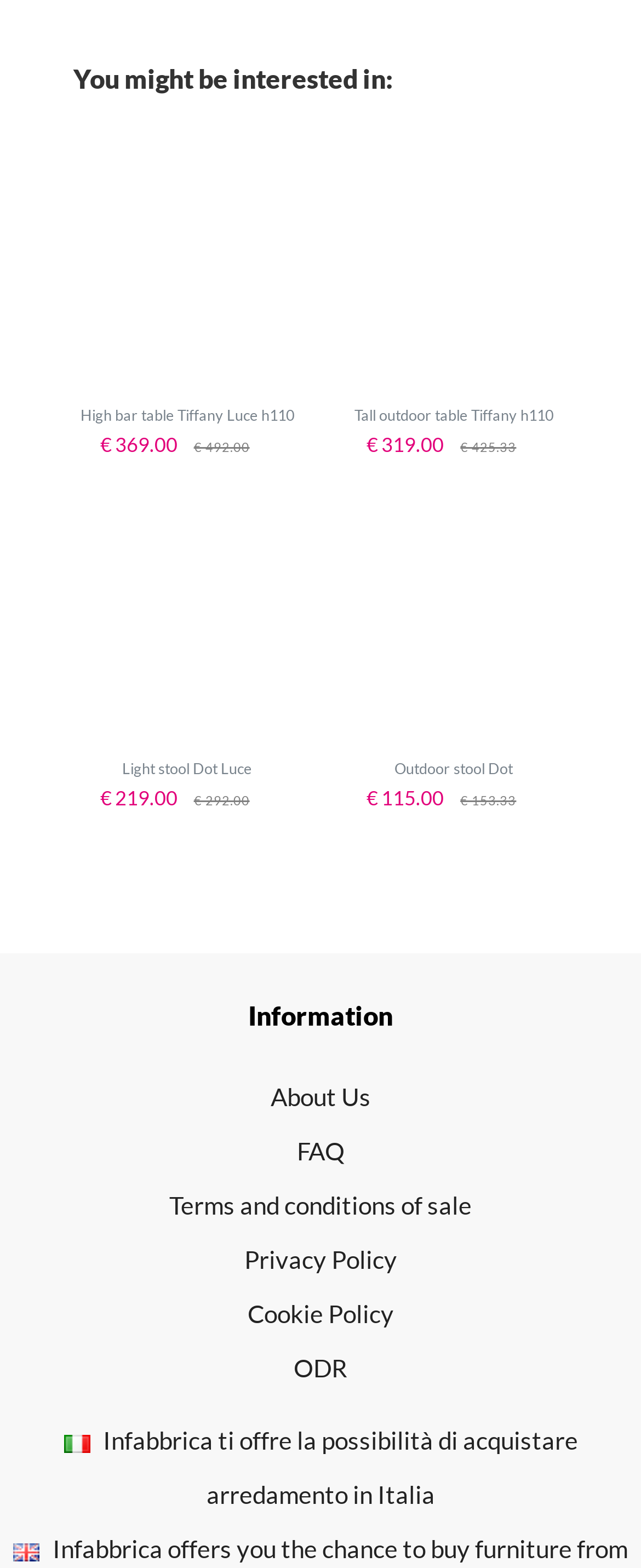What is the price of High bar table Tiffany Luce h110?
Please give a detailed answer to the question using the information shown in the image.

I found the price of High bar table Tiffany Luce h110 by looking at the StaticText element with the text '€ 369.00' which is located near the link and image elements with the same name.